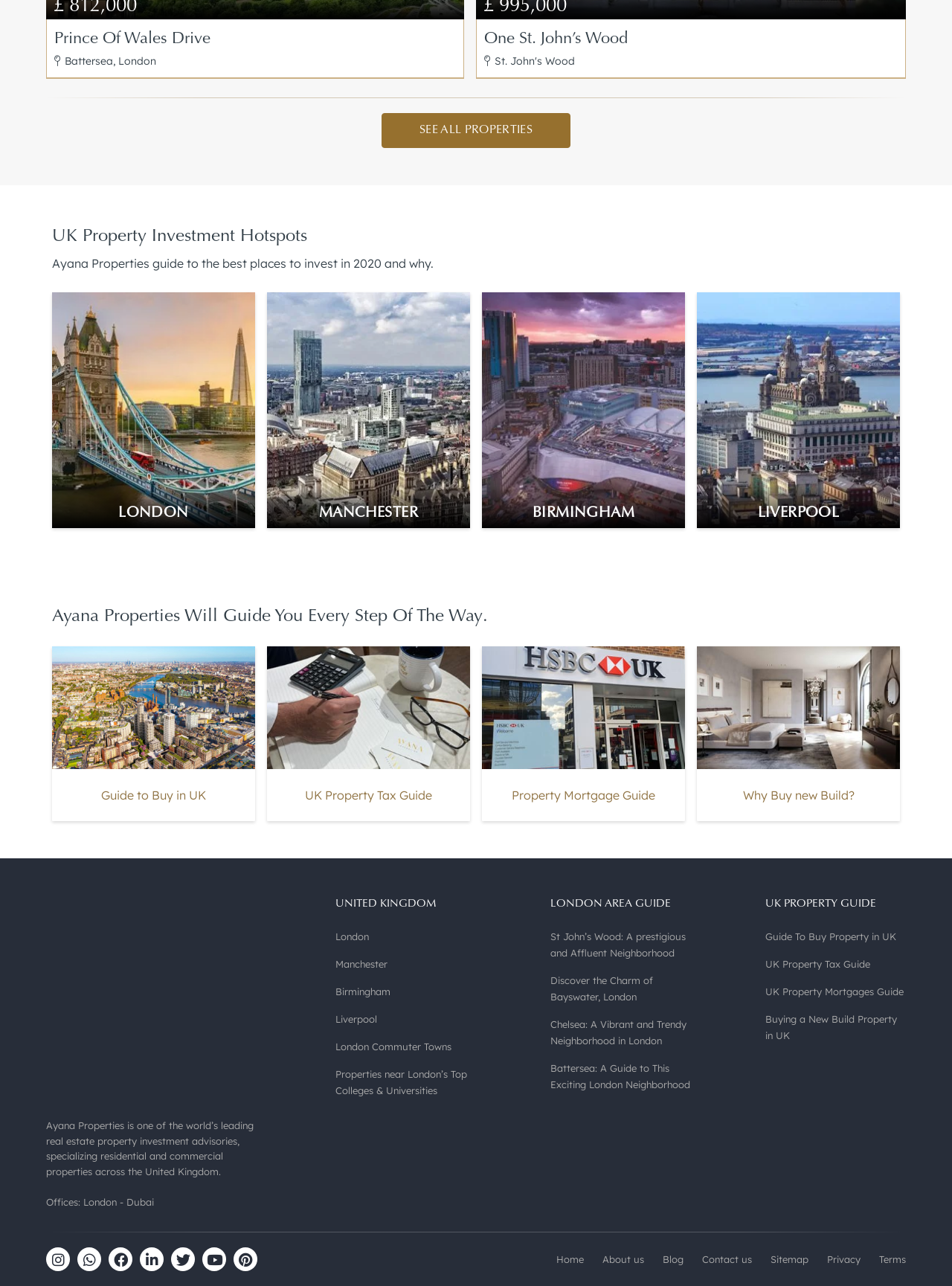Given the element description Foodie, predict the bounding box coordinates for the UI element in the webpage screenshot. The format should be (top-left x, top-left y, bottom-right x, bottom-right y), and the values should be between 0 and 1.

None